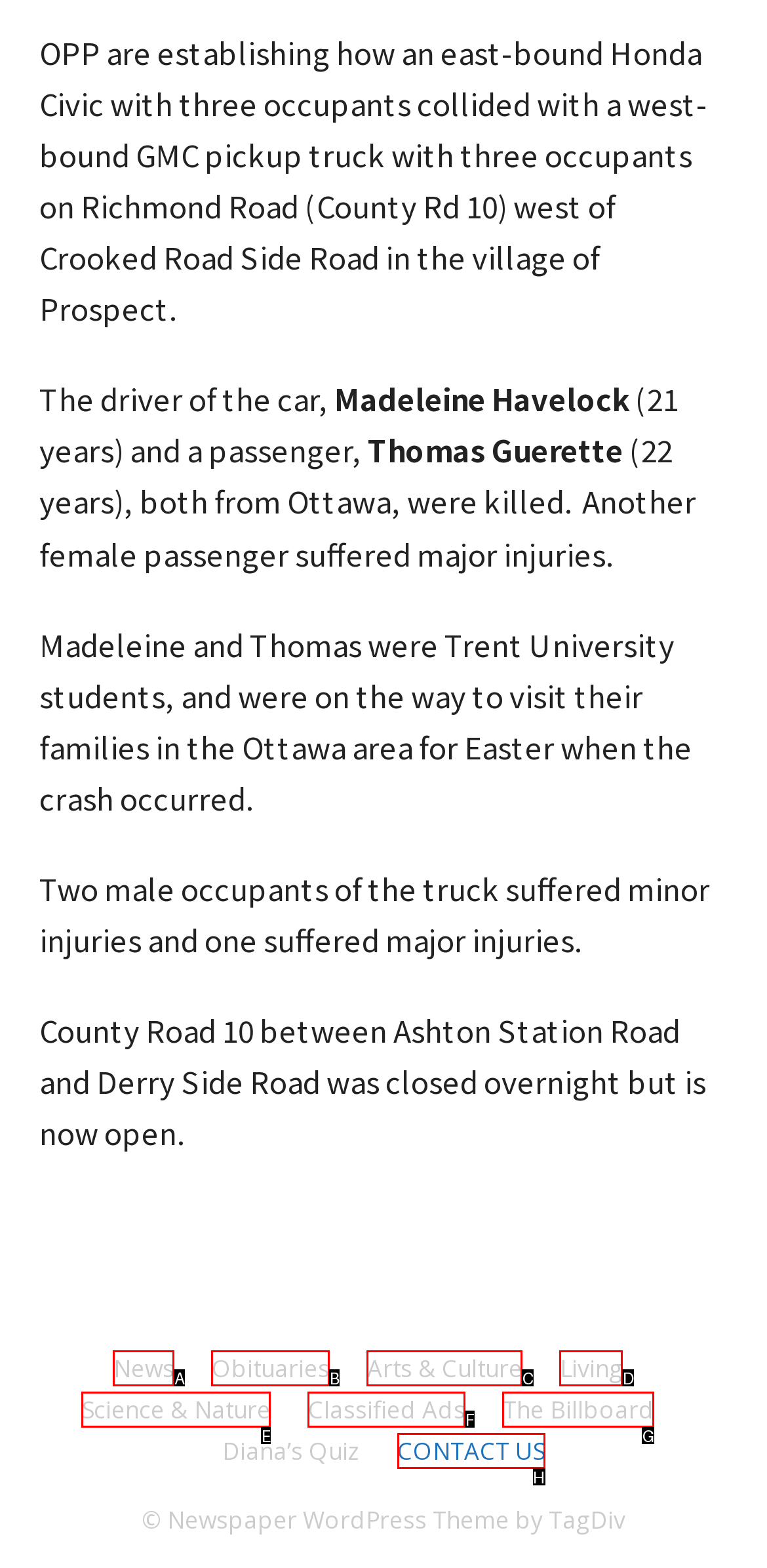Identify the letter of the UI element that corresponds to: Science & Nature
Respond with the letter of the option directly.

E